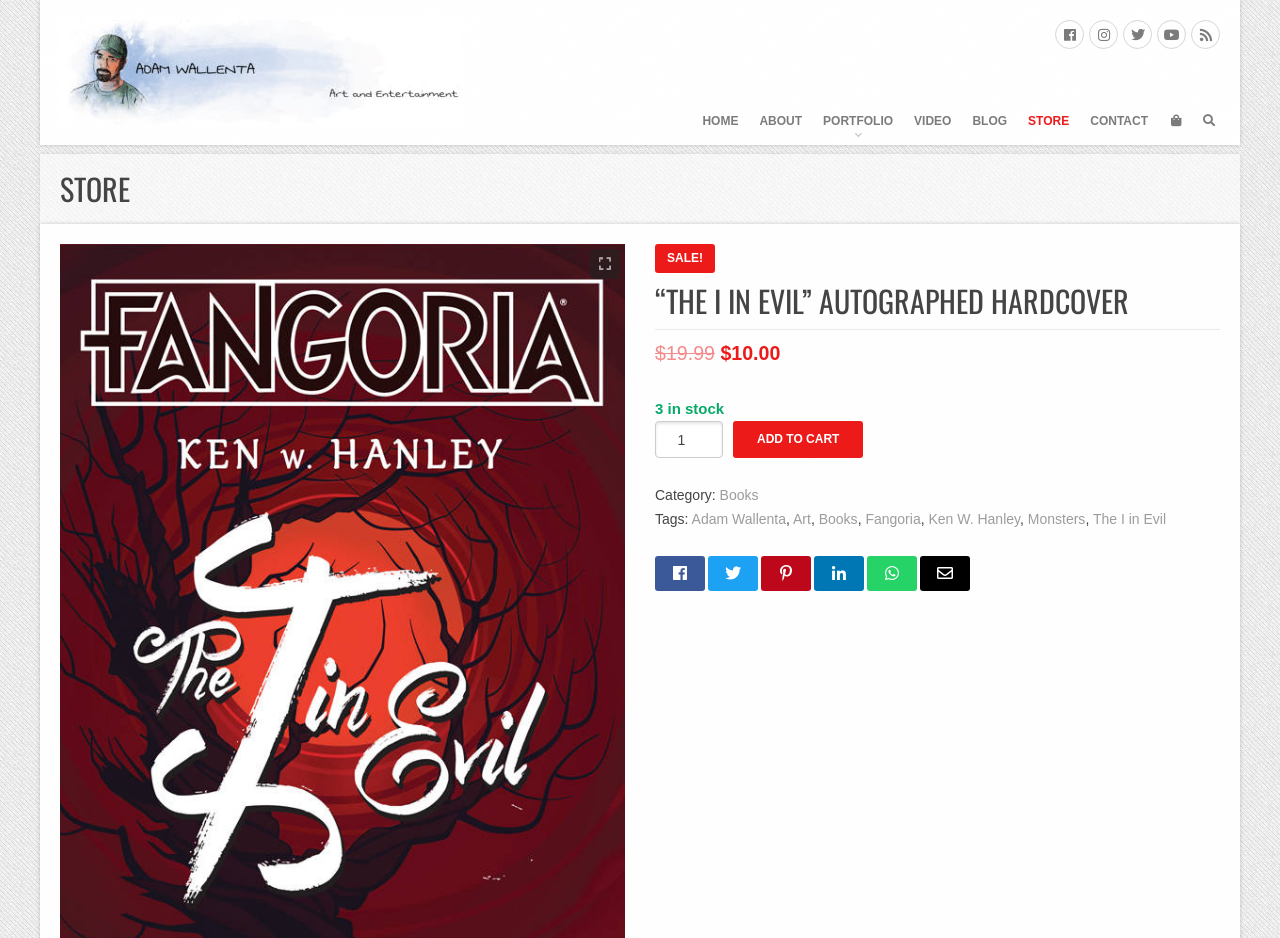Locate the bounding box coordinates of the element that should be clicked to fulfill the instruction: "View the portfolio of Adam Wallenta".

[0.641, 0.119, 0.7, 0.155]